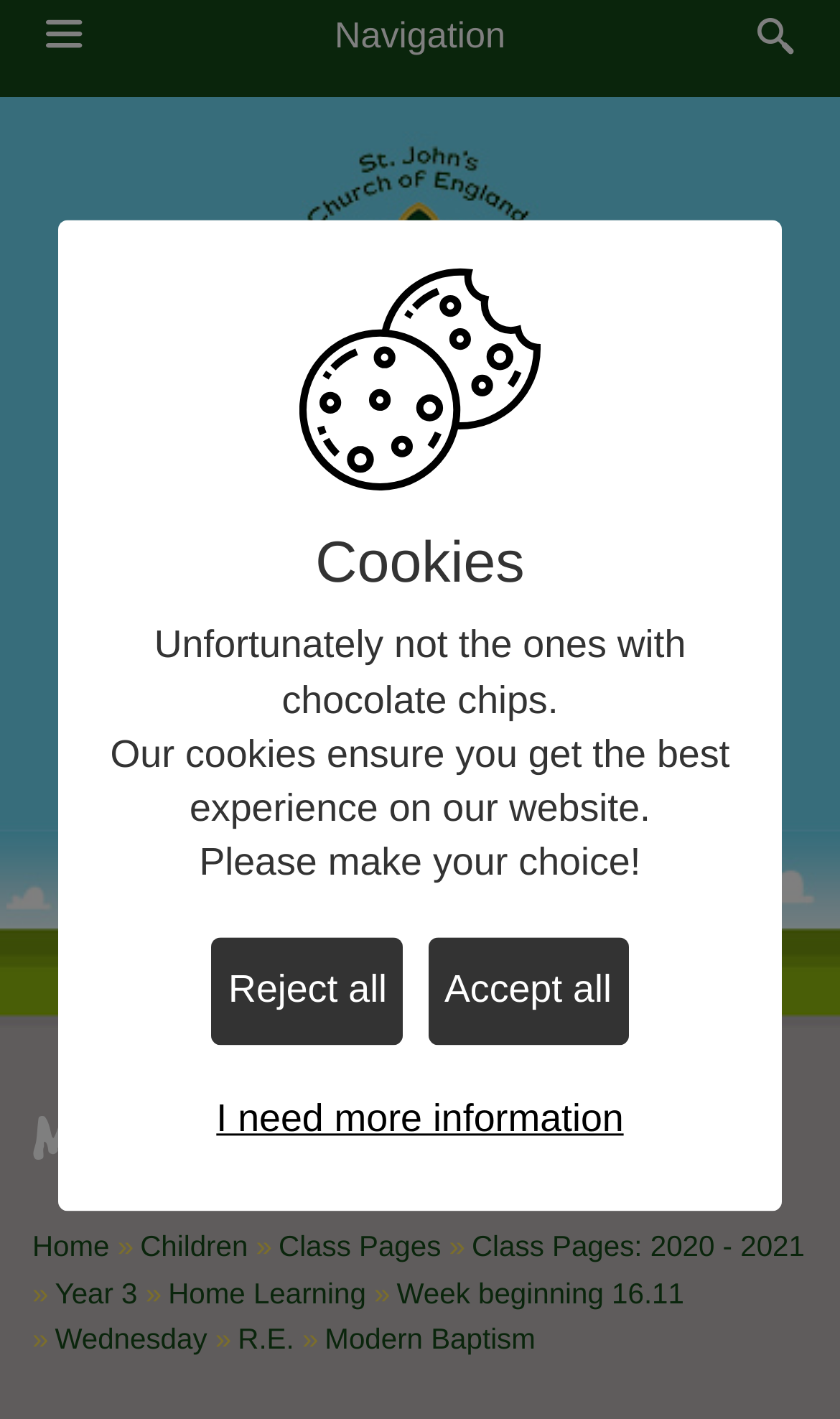How many sections are there in the webpage?
Respond with a short answer, either a single word or a phrase, based on the image.

Multiple